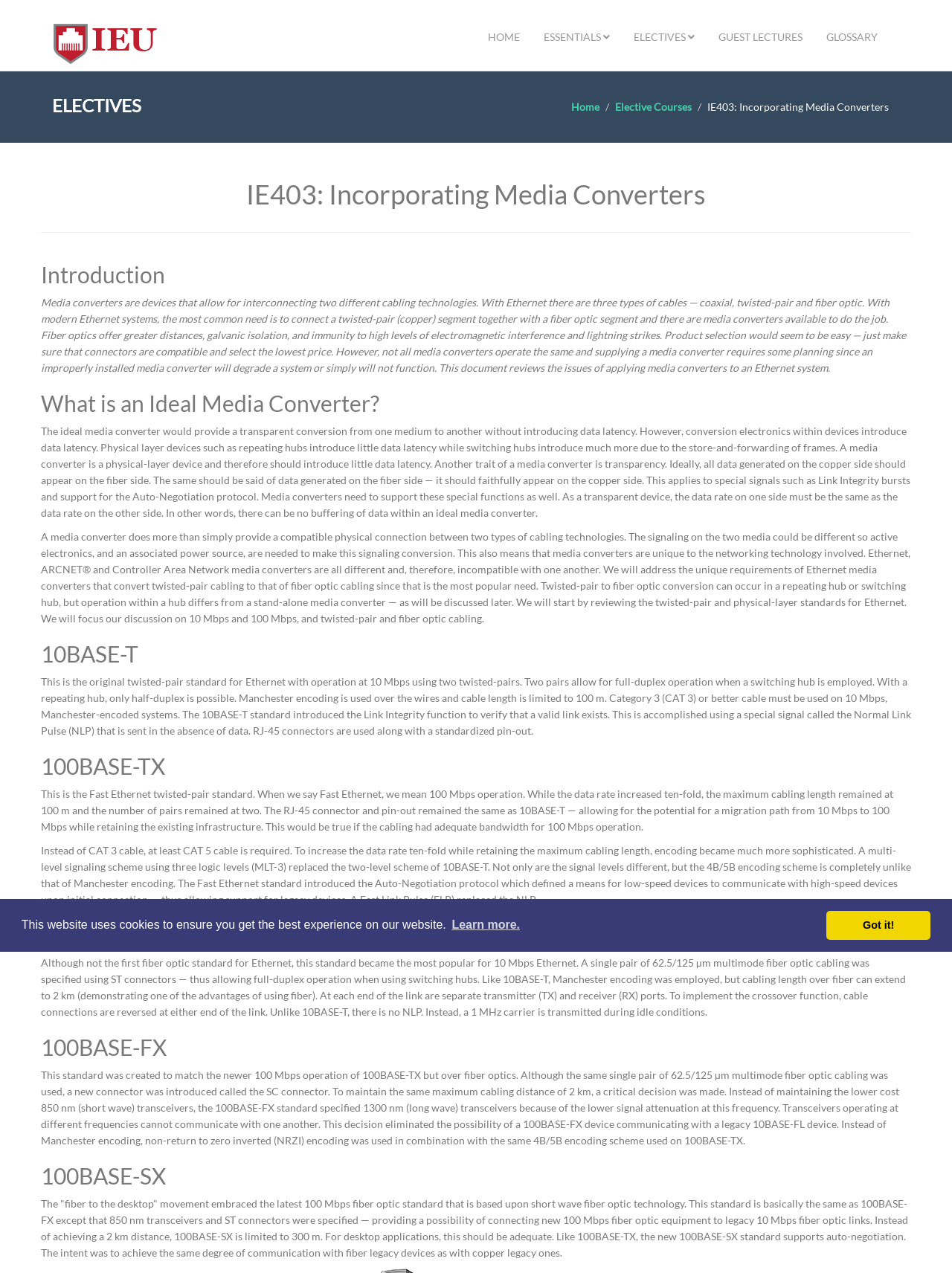What is the ideal trait of a media converter?
Give a detailed explanation using the information visible in the image.

The ideal media converter would provide a transparent conversion from one medium to another without introducing data latency. It should faithfully transmit all data generated on one side to the other side, including special signals such as Link Integrity bursts and support for the Auto-Negotiation protocol.